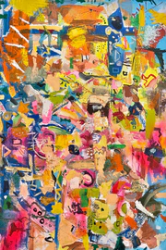Generate a comprehensive caption that describes the image.

The image captures a vibrant abstract painting titled "Monday Mornings" by Jeffry Cantu. Bursting with an explosion of colors and textures, the artwork invites viewers into a chaotic yet harmonious composition. Various shapes and forms blend seamlessly, featuring bright pinks, yellows, and blues, along with playful elements that evoke a sense of spontaneity and creativity. This piece serves as a reflection of the complexities of identity and the ongoing journey of self-discovery, encouraging contemplation and a deeper emotional connection with the visuals presented. The dynamic interplay of colors creates a lively atmosphere, making it a stunning focal point of the collection.